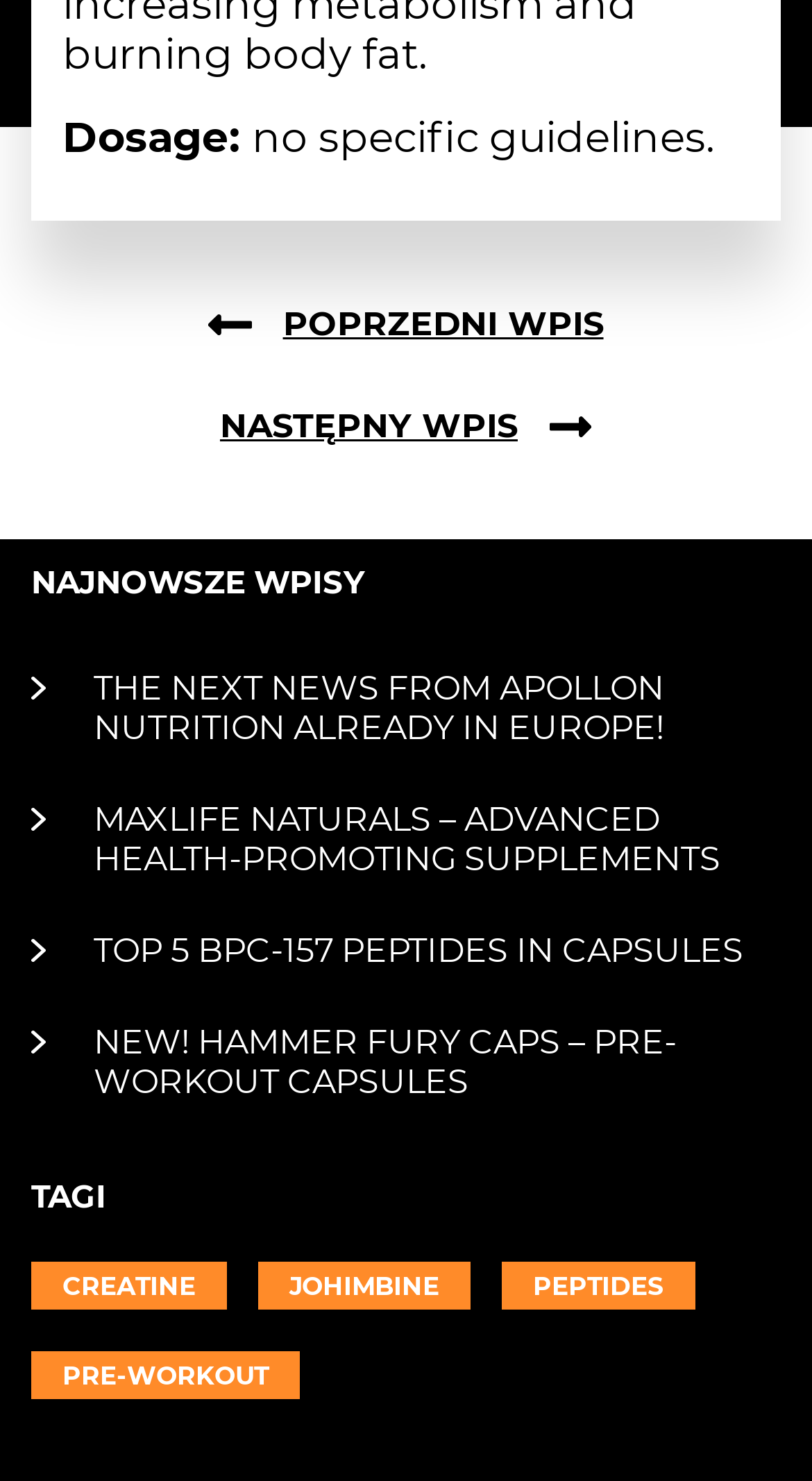Determine the bounding box coordinates of the section to be clicked to follow the instruction: "read about the next news from Apollon Nutrition". The coordinates should be given as four float numbers between 0 and 1, formatted as [left, top, right, bottom].

[0.038, 0.451, 0.962, 0.505]